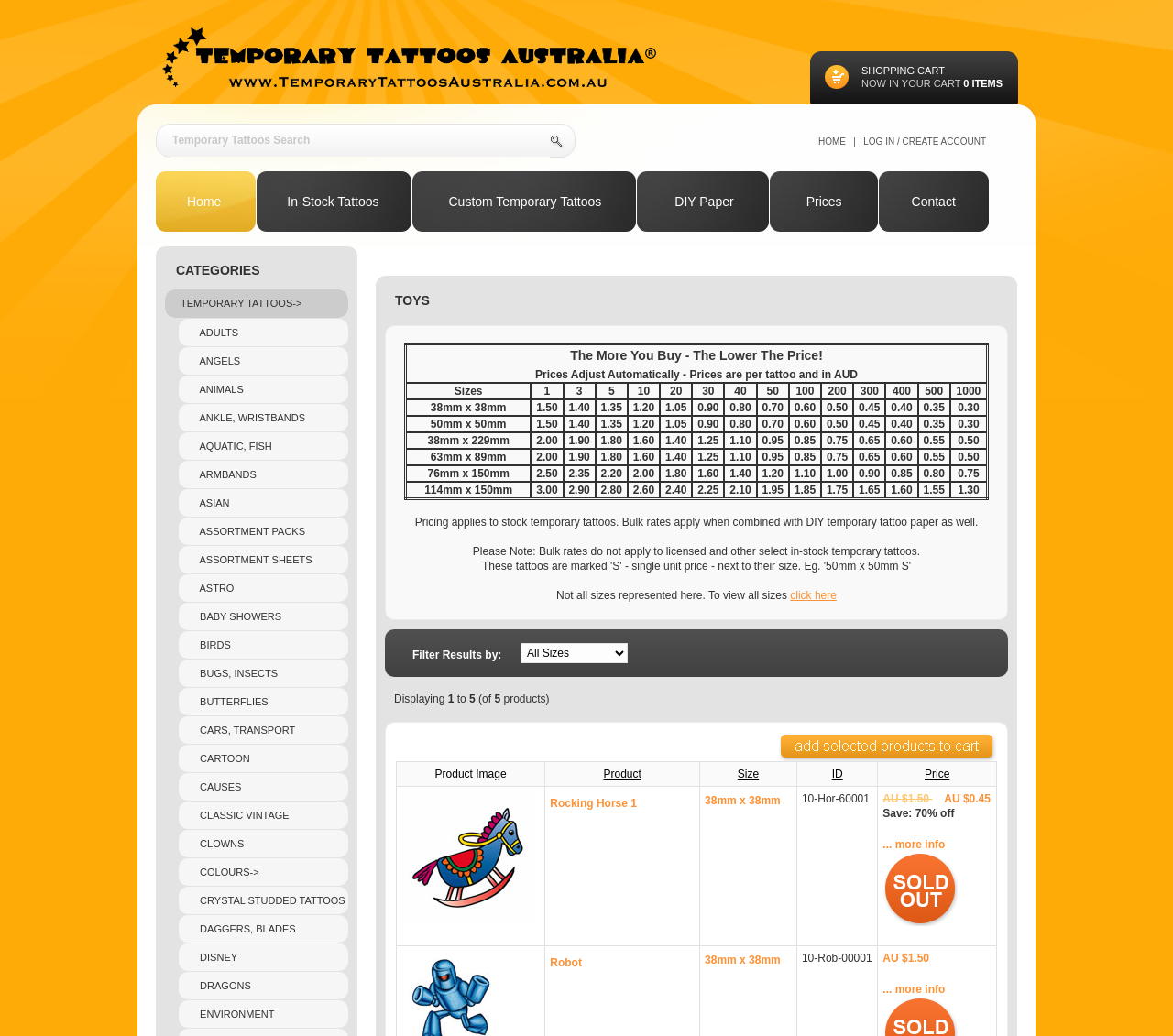Provide your answer to the question using just one word or phrase: What categories of temporary tattoos are available?

Various categories